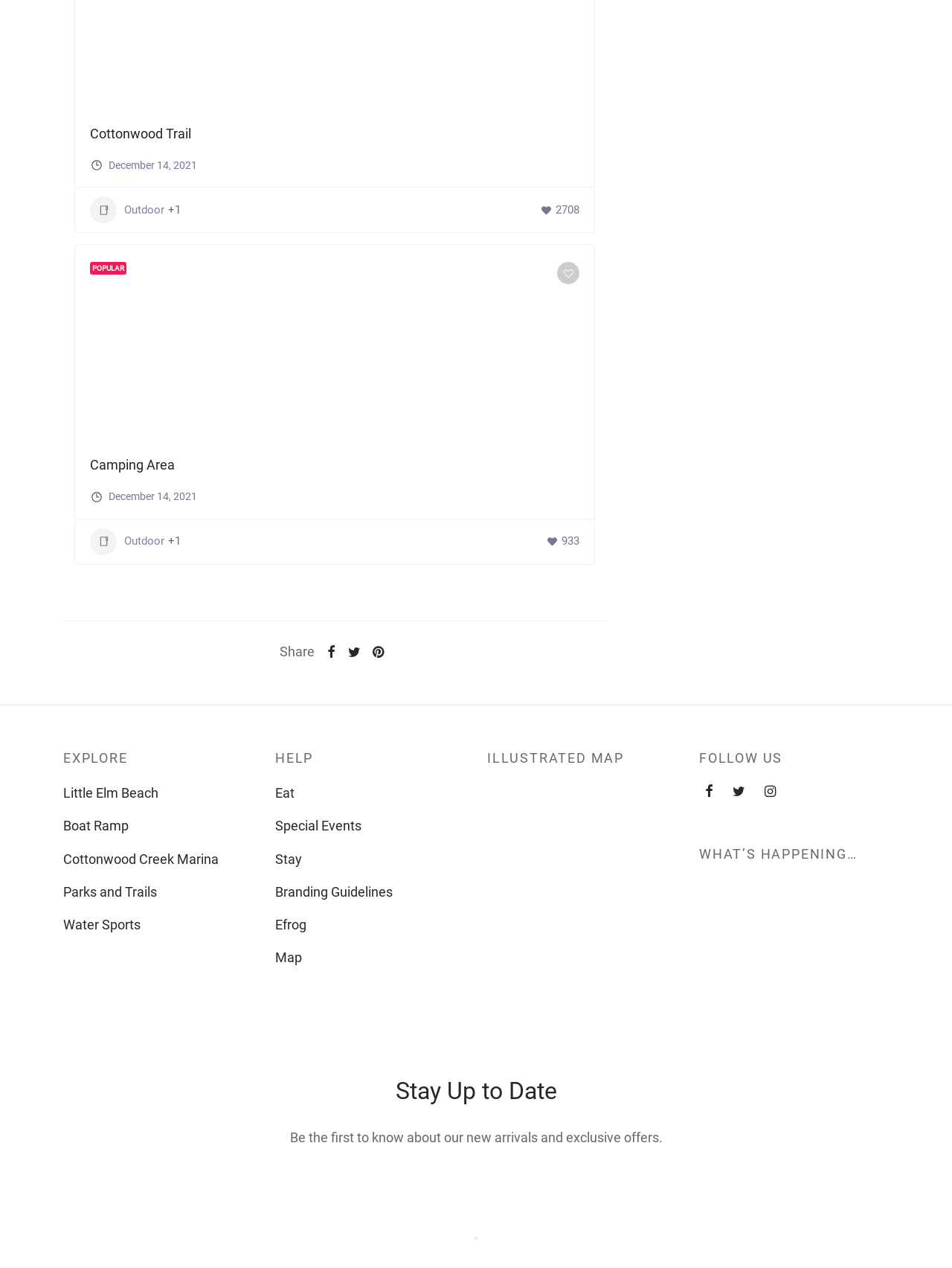Identify the bounding box coordinates for the UI element described by the following text: "Little Elm Beach". Provide the coordinates as four float numbers between 0 and 1, in the format [left, top, right, bottom].

[0.066, 0.616, 0.166, 0.636]